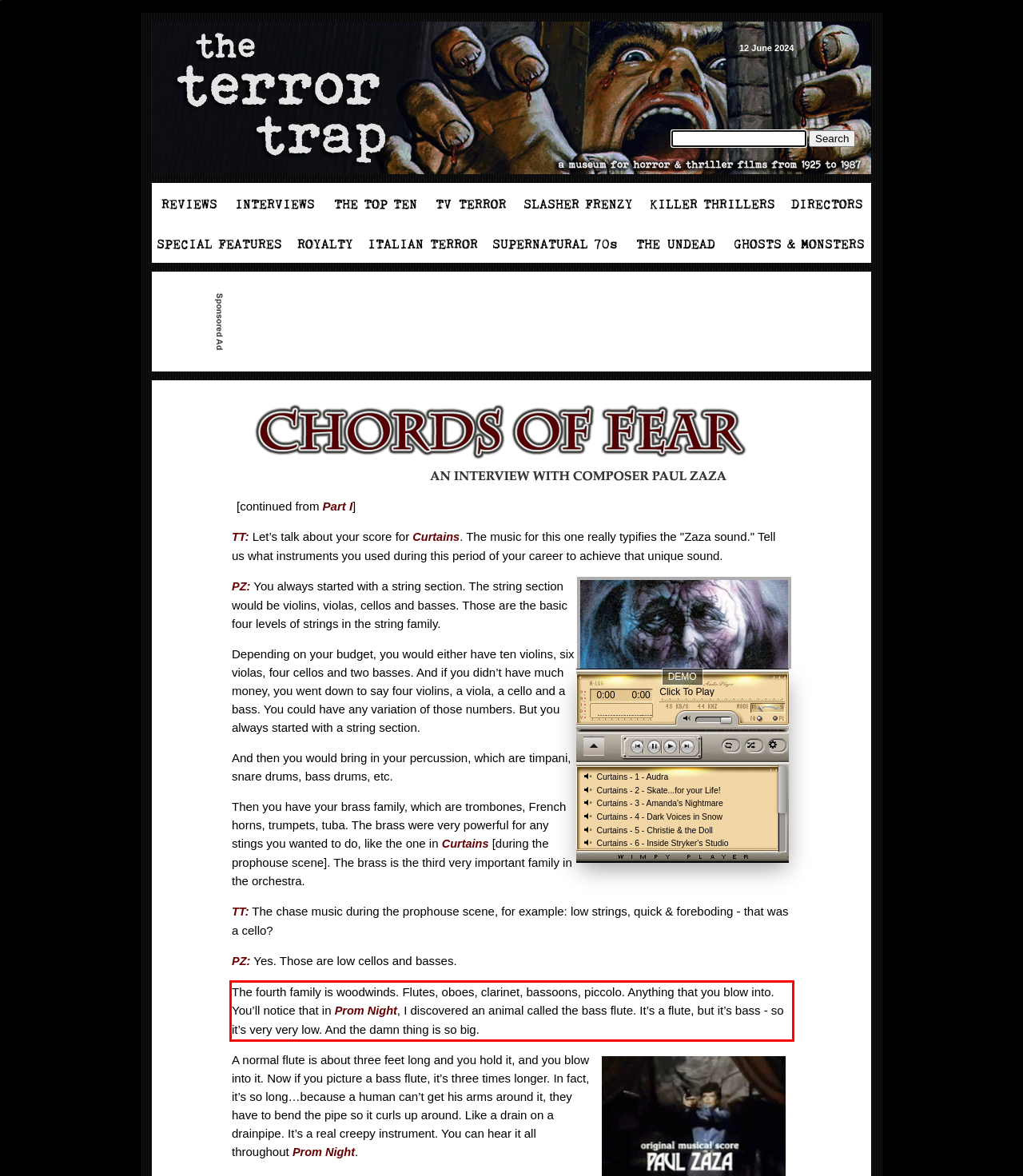Please identify and extract the text content from the UI element encased in a red bounding box on the provided webpage screenshot.

The fourth family is woodwinds. Flutes, oboes, clarinet, bassoons, piccolo. Anything that you blow into. You’ll notice that in Prom Night, I discovered an animal called the bass flute. It’s a flute, but it’s bass - so it’s very very low. And the damn thing is so big.